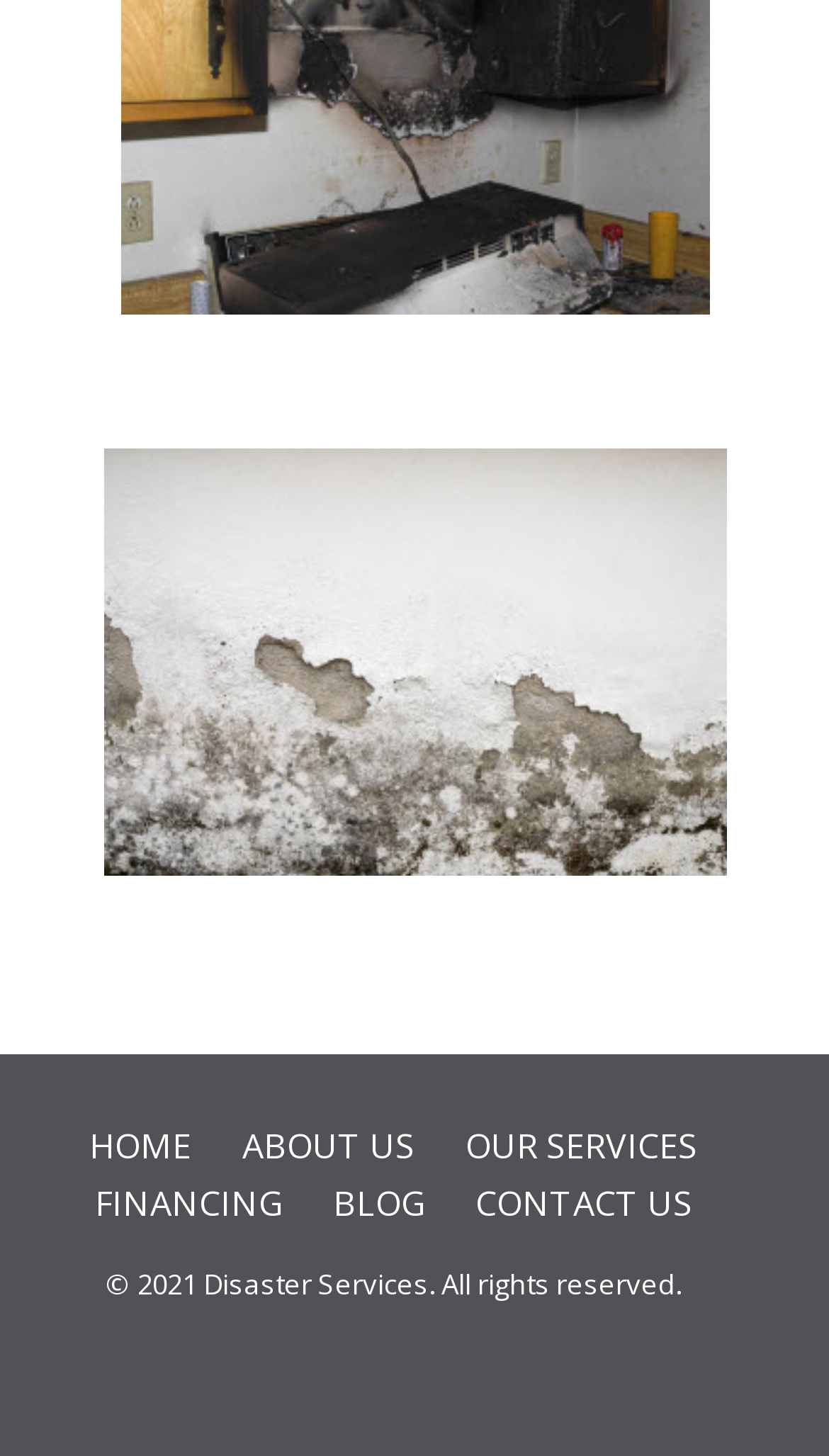Locate the bounding box coordinates of the area that needs to be clicked to fulfill the following instruction: "go to HOME". The coordinates should be in the format of four float numbers between 0 and 1, namely [left, top, right, bottom].

[0.108, 0.771, 0.231, 0.803]